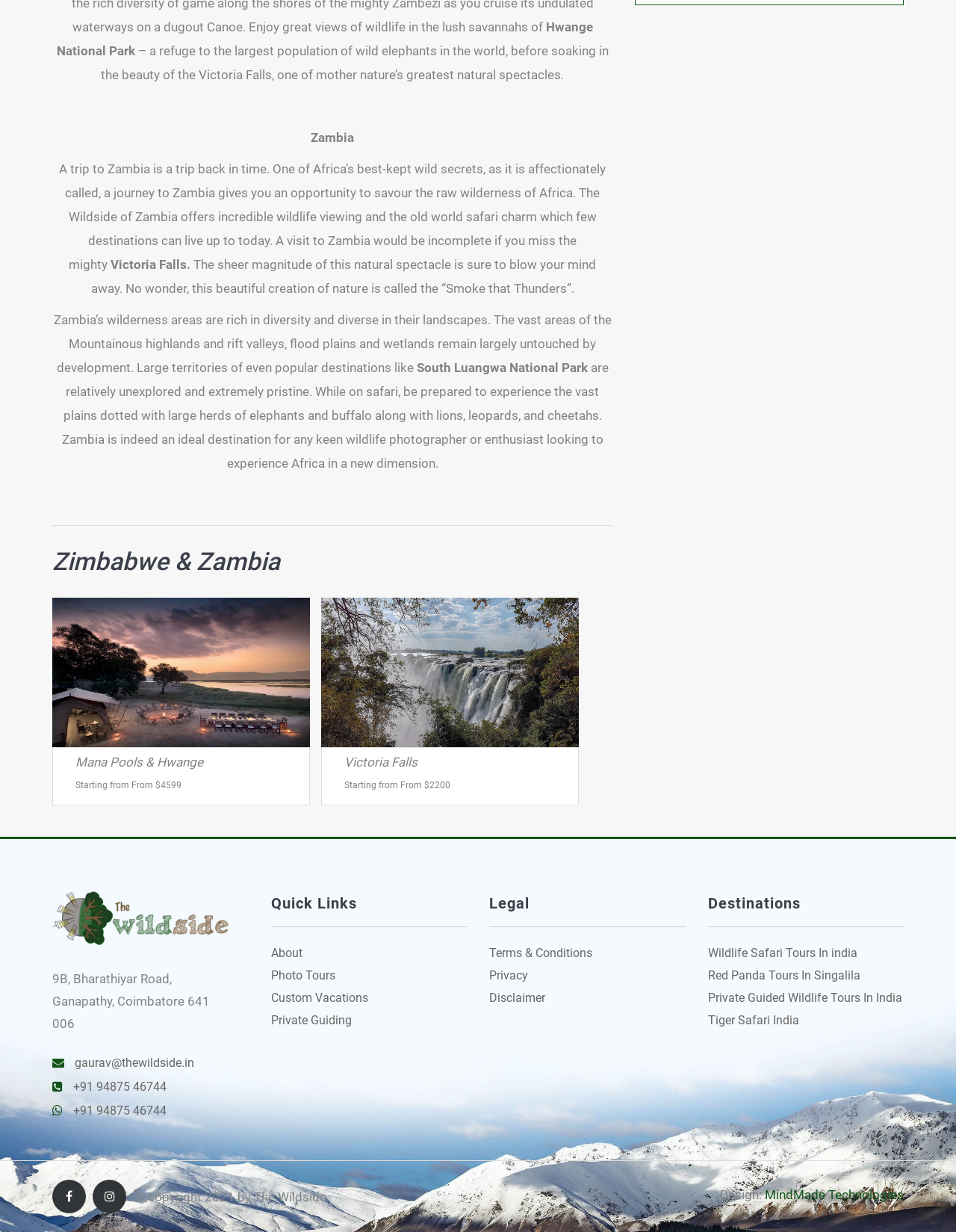Show the bounding box coordinates of the region that should be clicked to follow the instruction: "Click on the 'About' link in the Quick Links section."

[0.283, 0.765, 0.488, 0.783]